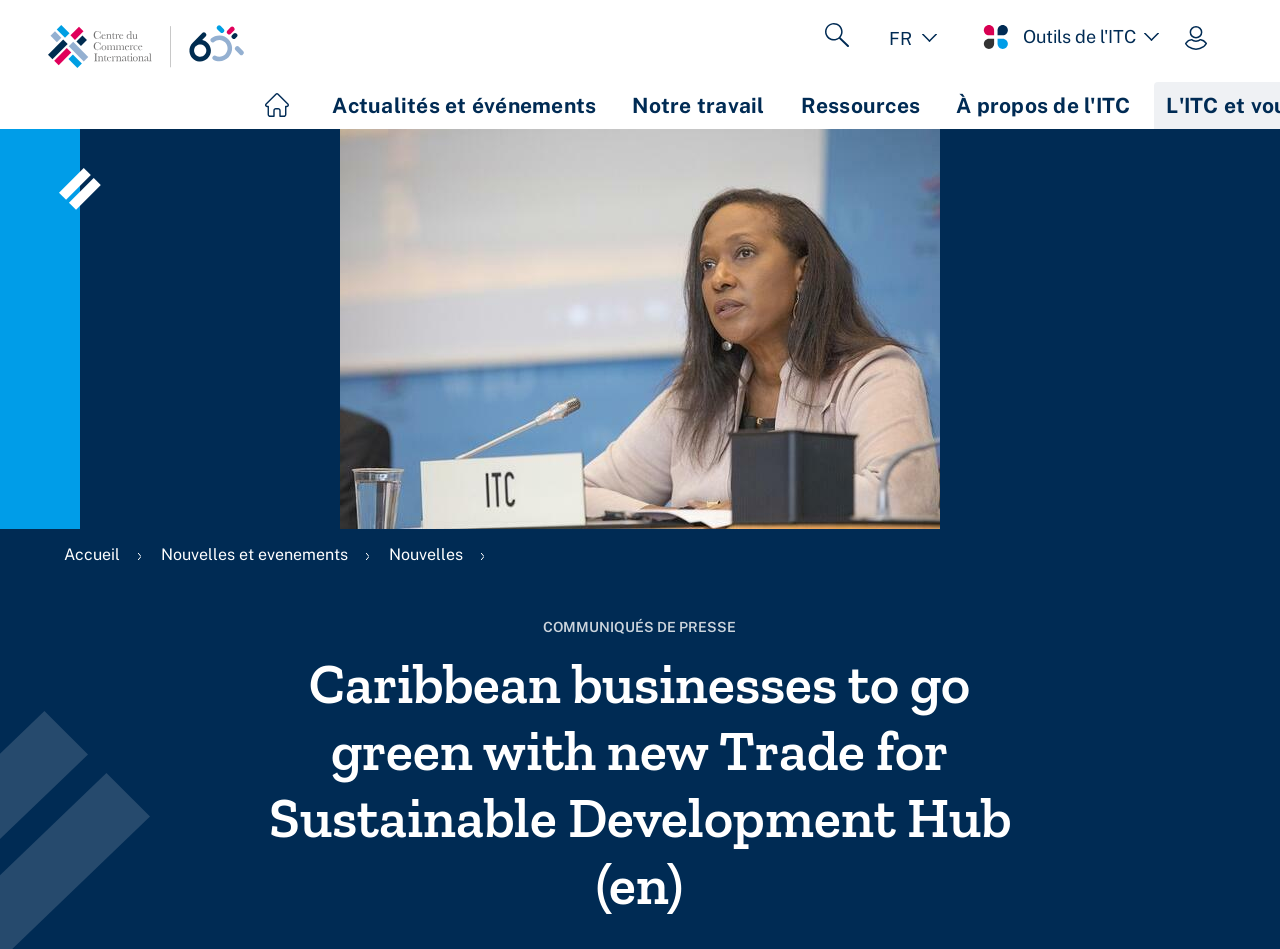Determine the bounding box for the UI element that matches this description: "Notre travail".

[0.485, 0.086, 0.607, 0.136]